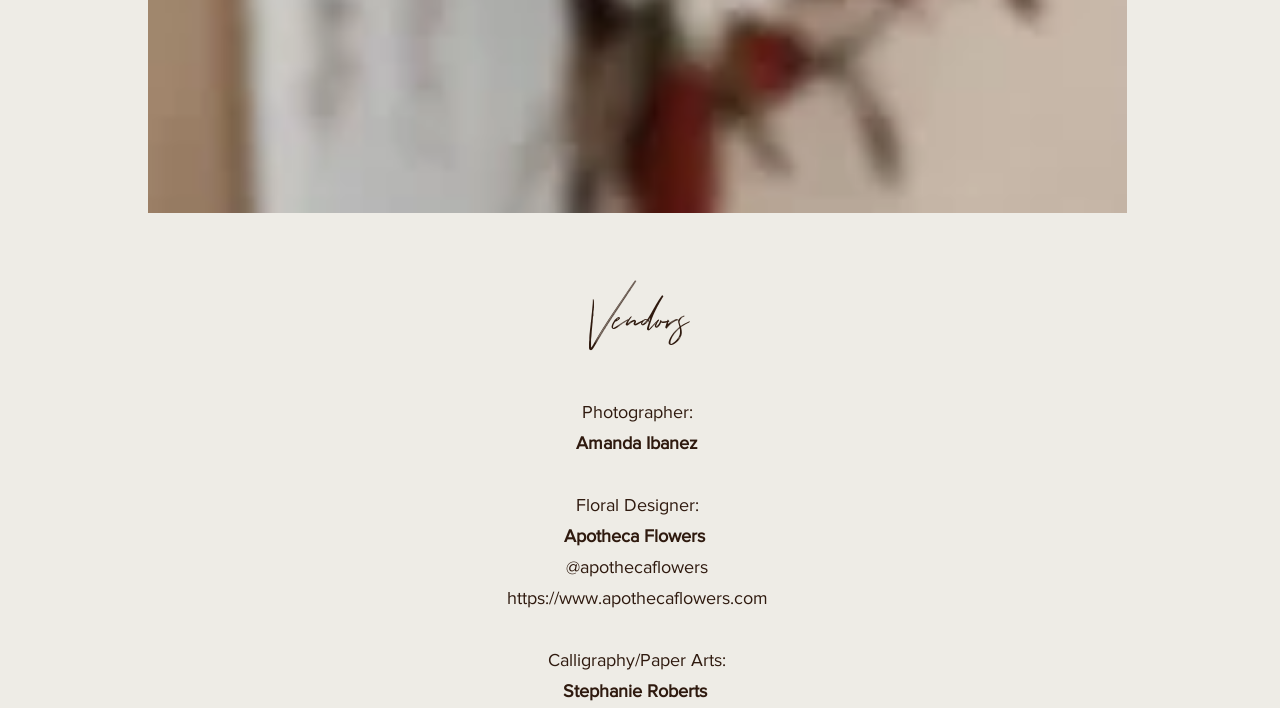Use a single word or phrase to answer the question: Who is the photographer?

Amanda Ibanez